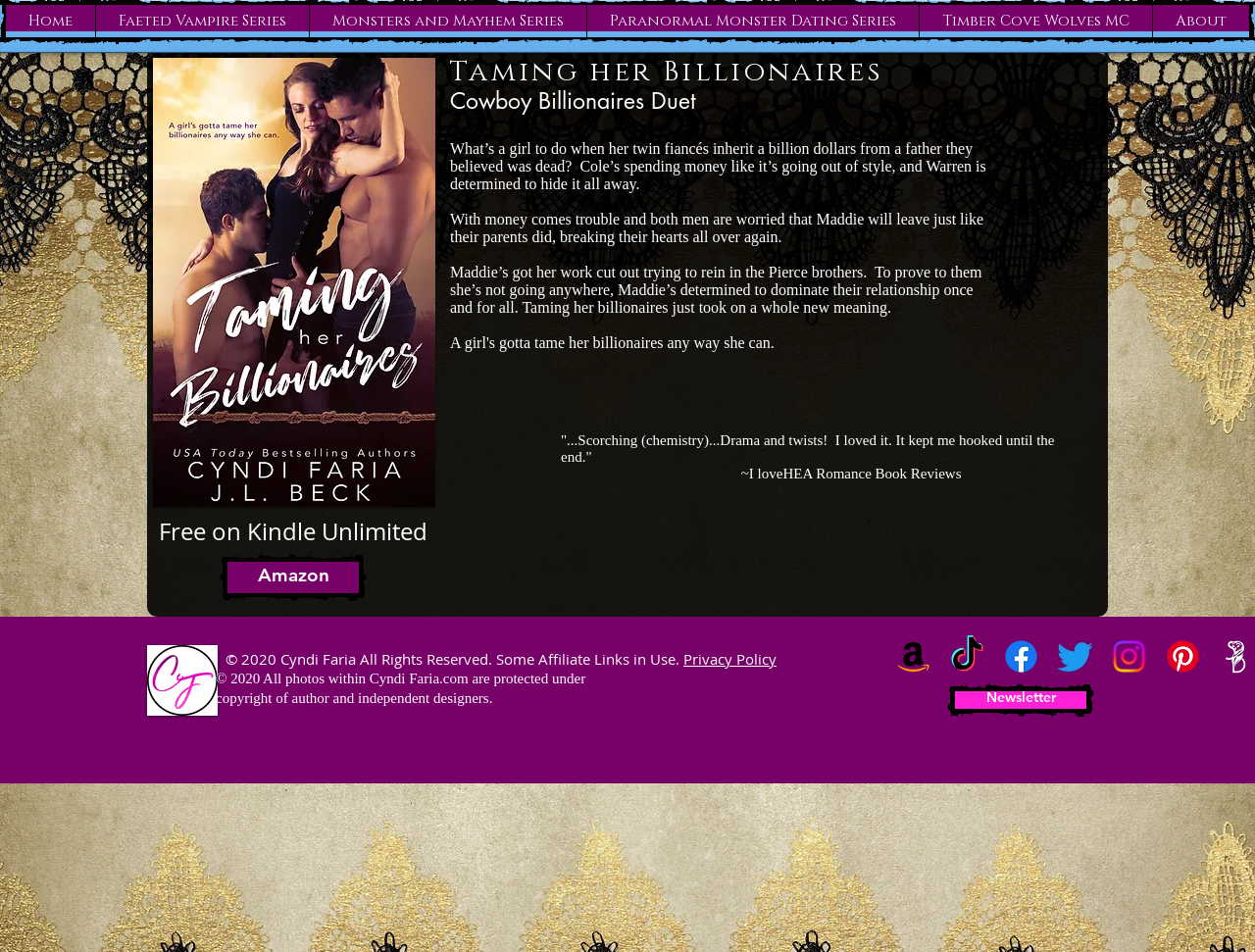Please identify the bounding box coordinates of the clickable region that I should interact with to perform the following instruction: "Read Taming her Billionaires". The coordinates should be expressed as four float numbers between 0 and 1, i.e., [left, top, right, bottom].

[0.359, 0.061, 0.723, 0.091]